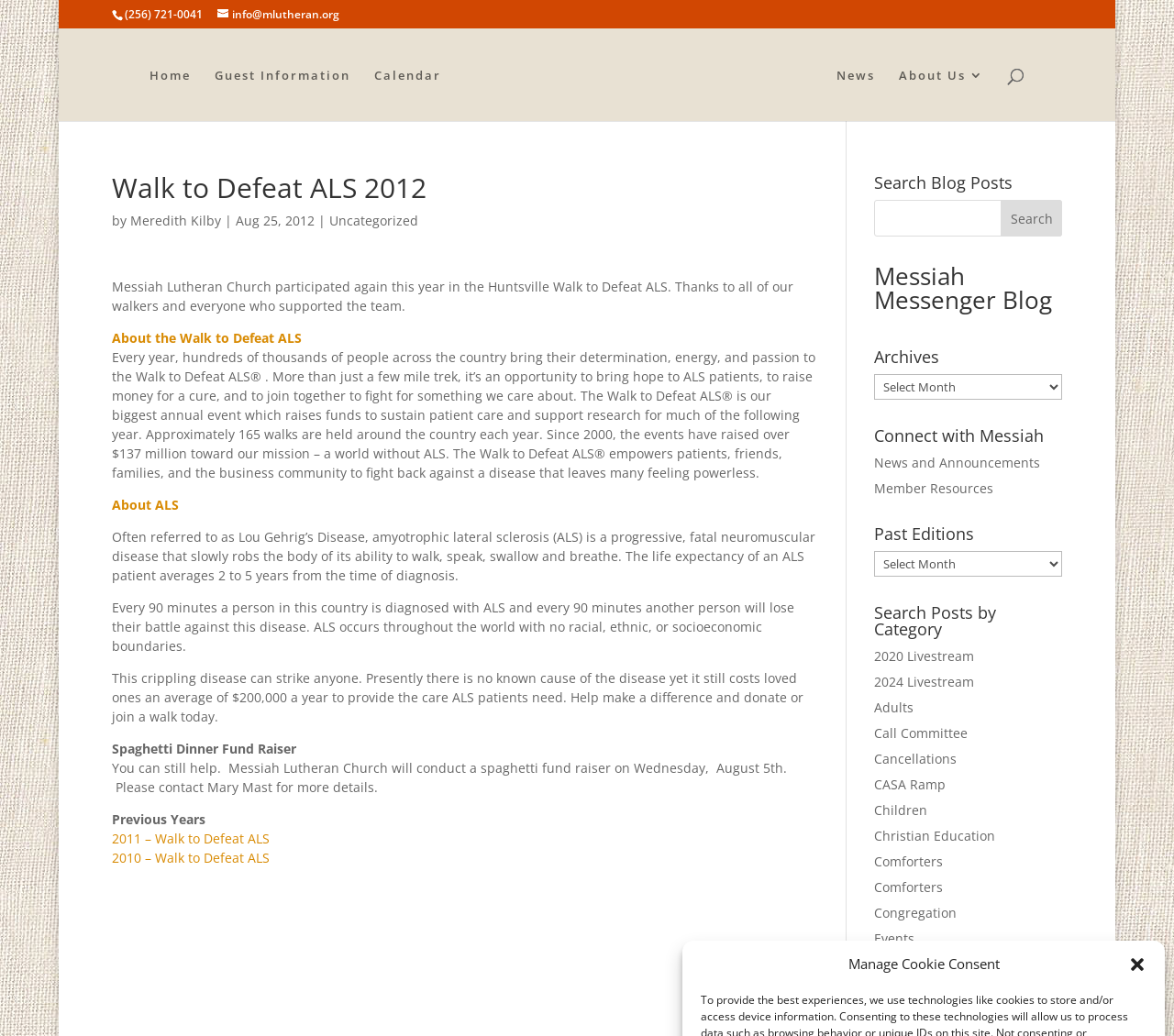Craft a detailed narrative of the webpage's structure and content.

The webpage is about Messiah Lutheran Church's participation in the Walk to Defeat ALS 2012 event. At the top right corner, there is a "Close dialog" button. Below it, there is a phone number "(256) 721-0041" and an email address "info@mlutheran.org" displayed horizontally. 

On the top navigation bar, there are links to "Home", "Guest Information", "Calendar", "Messiah Lutheran Church", "News", and "About Us 3" arranged from left to right. The "Messiah Lutheran Church" link has an associated image. 

Below the navigation bar, there is a search box with a "Search for:" label. 

The main content of the webpage is an article about the Walk to Defeat ALS 2012 event. The article title "Walk to Defeat ALS 2012" is displayed prominently, followed by the author's name "Meredith Kilby" and the date "Aug 25, 2012". 

The article describes Messiah Lutheran Church's participation in the event, thanking the walkers and supporters. It also provides information about the Walk to Defeat ALS, including its purpose, the number of walks held annually, and the amount of money raised towards the mission. 

Additionally, the article explains what ALS is, its effects, and the importance of donating or joining a walk to make a difference. There is also a mention of a spaghetti dinner fundraiser event organized by Messiah Lutheran Church.

On the right sidebar, there are several sections, including "Search Blog Posts", "Messiah Messenger Blog", "Archives", "Connect with Messiah", and "Past Editions". Each section has links or dropdown menus with various options.